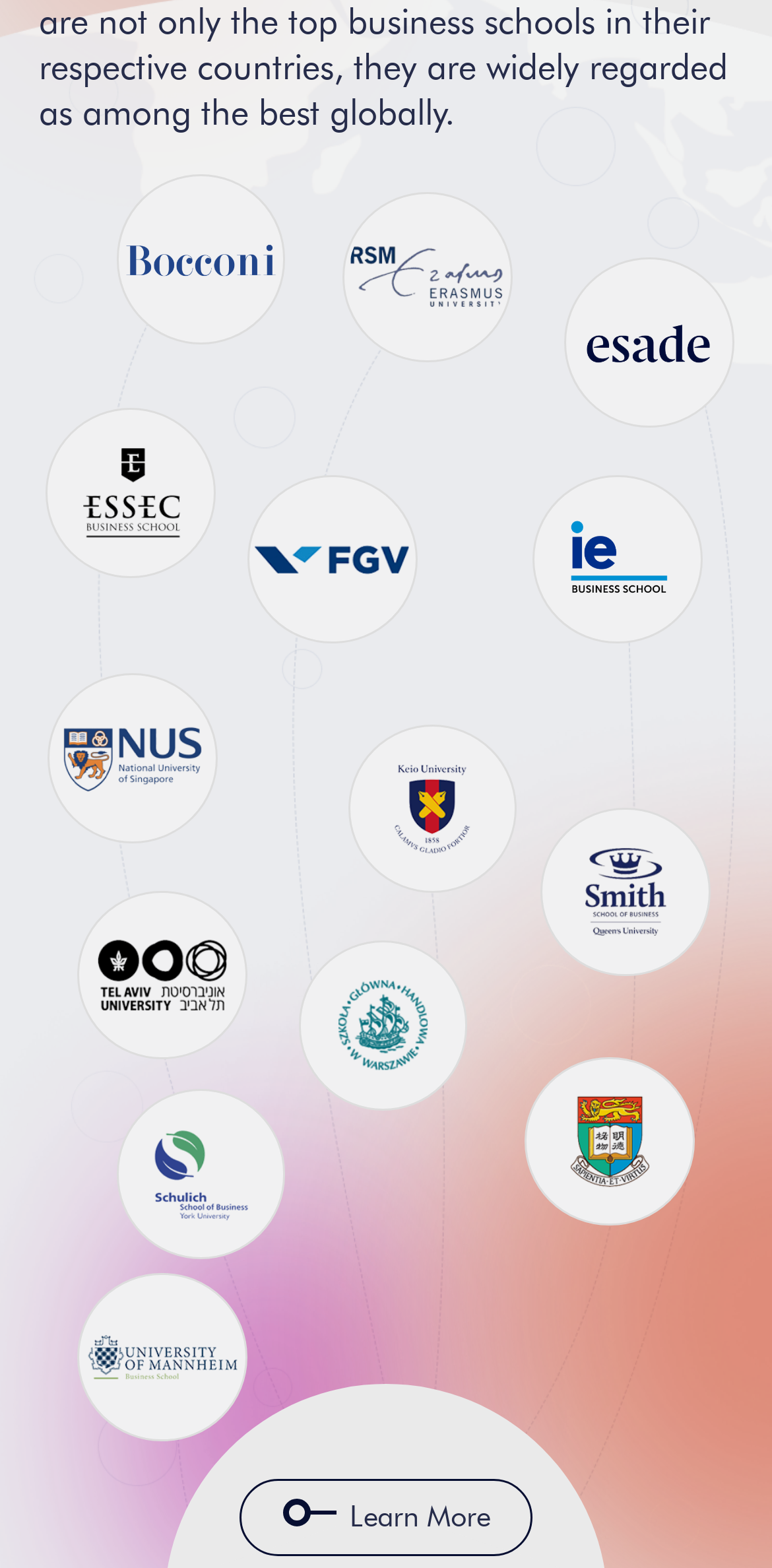Please specify the bounding box coordinates of the region to click in order to perform the following instruction: "view image".

[0.069, 0.265, 0.271, 0.364]